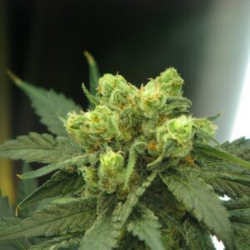Detail the scene depicted in the image with as much precision as possible.

The image showcases a close-up view of the buds of the "Wonder Woman Regular Seeds," a cannabis strain known for its robust growth and flowering capabilities. The healthy green buds are densely packed and feature a rich coating of trichomes, which contributes to their resinous appearance. This plant exhibits lush foliage with vibrant leaves that provide essential support during its growth phase. The visual suggests that this strain is at a favorable stage for harvesting, highlighting its potential for high yields and quality. Ideal for both indoor and outdoor cultivation, Wonder Woman offers growers a rewarding experience with proper care, sunshine, and water.